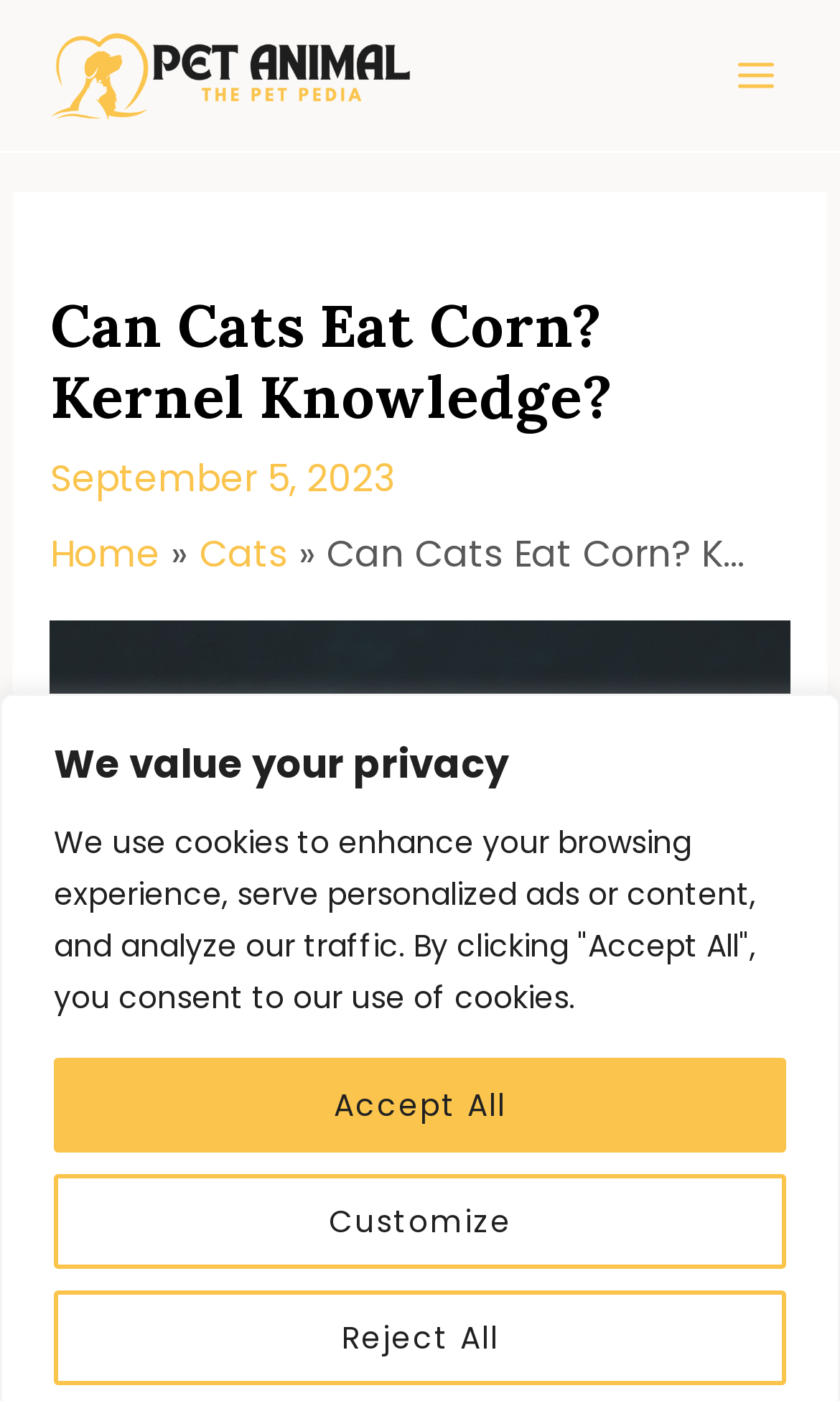What is the purpose of the button at the top right?
Please respond to the question with a detailed and well-explained answer.

I found the purpose of the button at the top right by looking at the button element located at [0.852, 0.025, 0.949, 0.083] which has a text of 'MAIN MENU'.